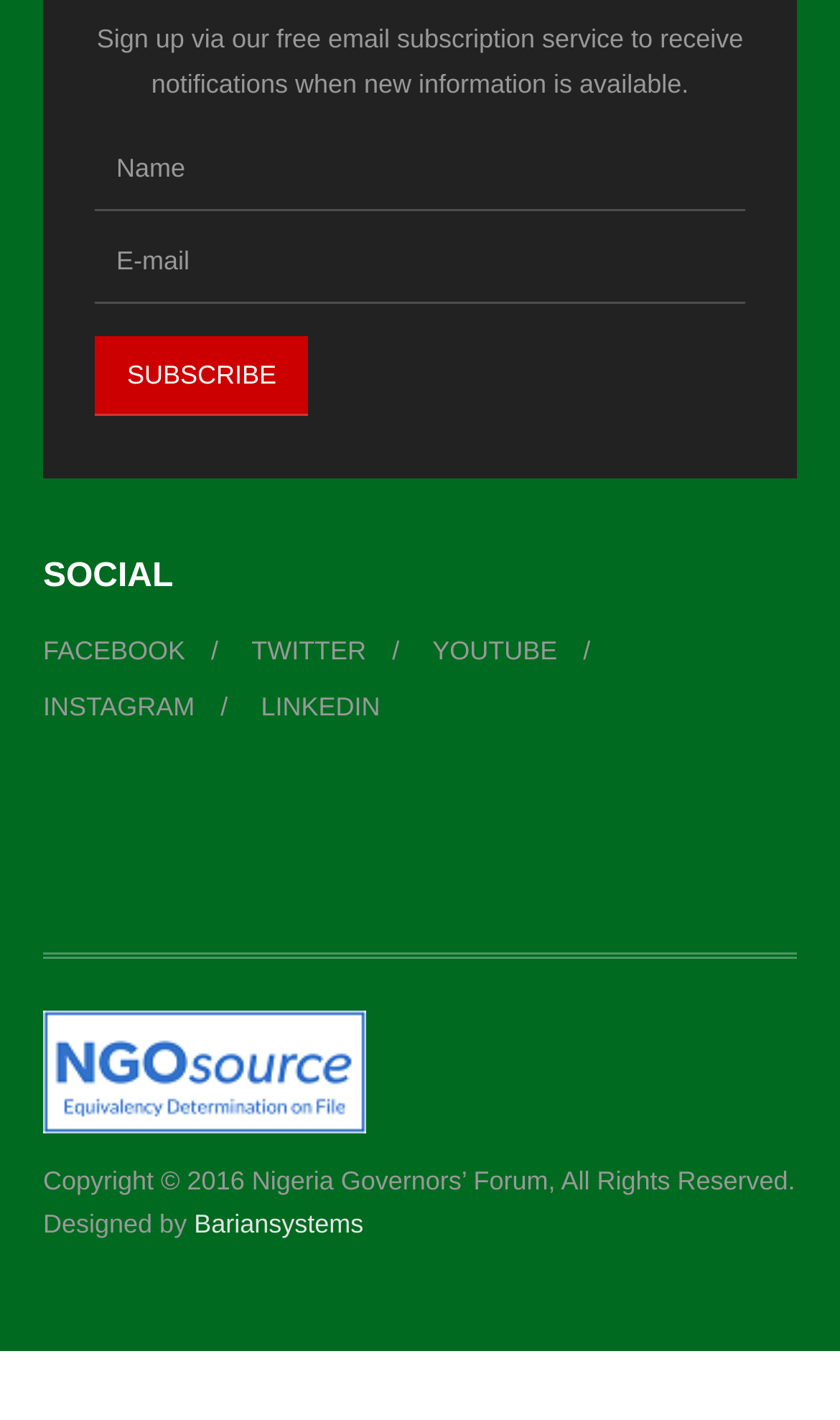Can you provide the bounding box coordinates for the element that should be clicked to implement the instruction: "Visit Facebook page"?

[0.051, 0.439, 0.221, 0.478]